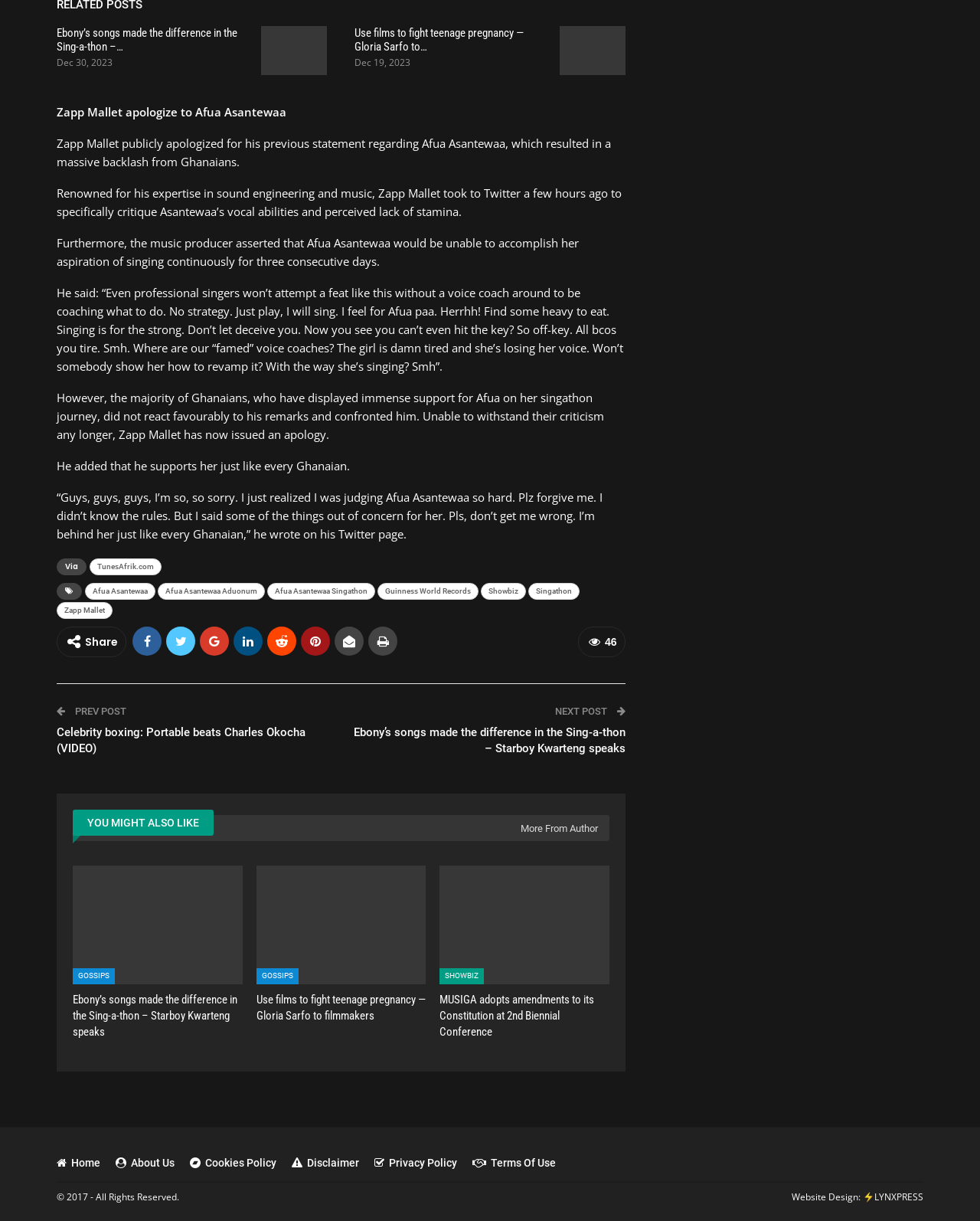Find and indicate the bounding box coordinates of the region you should select to follow the given instruction: "Share this post".

[0.087, 0.519, 0.12, 0.532]